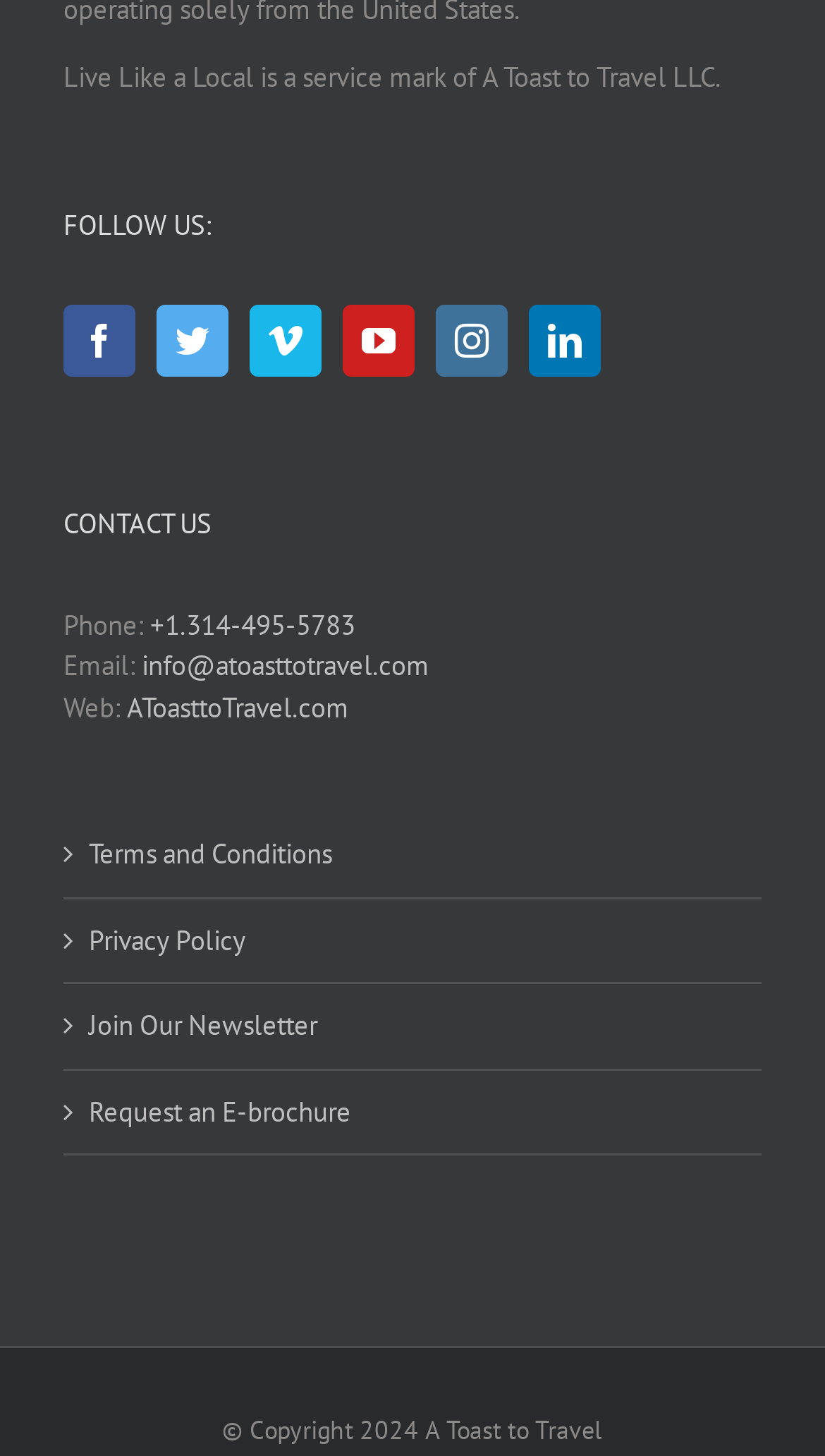Please find the bounding box coordinates of the section that needs to be clicked to achieve this instruction: "learn more about cookies".

None